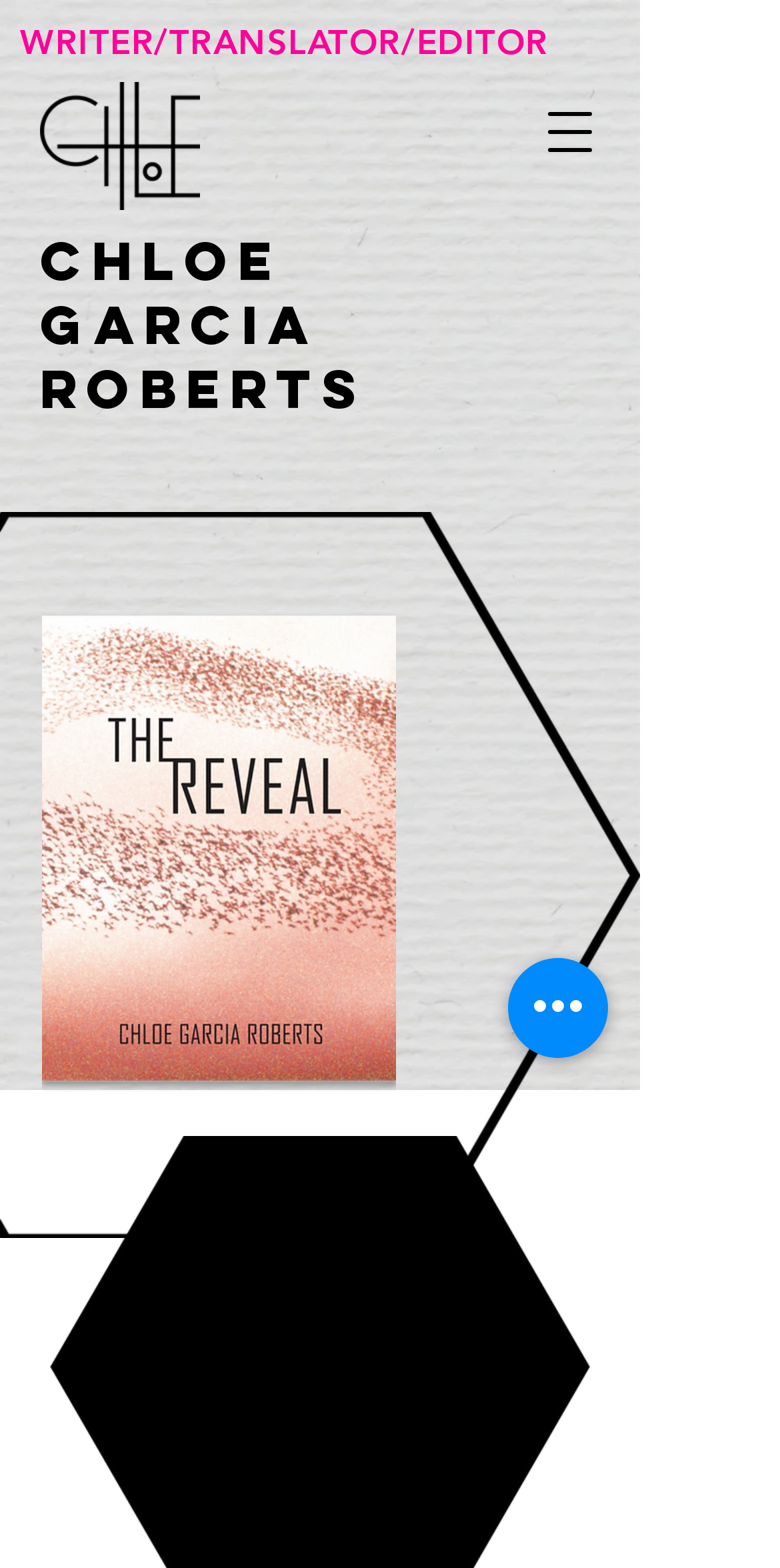How many buttons are on the webpage?
Using the details shown in the screenshot, provide a comprehensive answer to the question.

I can see two buttons on the webpage: one is the 'Open navigation menu' button and the other is the 'Quick actions' button.